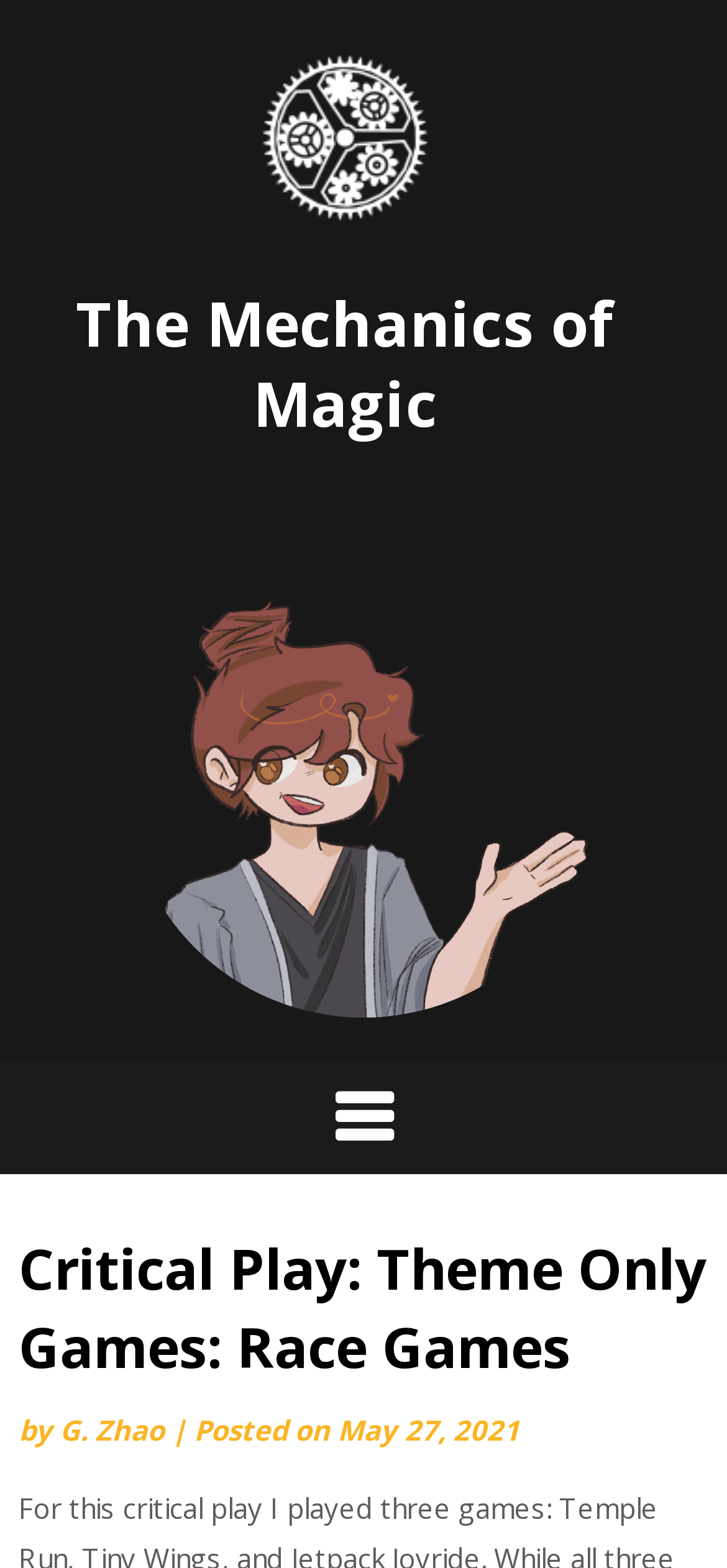Describe in detail what you see on the webpage.

The webpage is about a critical play analysis of theme-only games, specifically focusing on race games and the mechanics of magic. 

At the top, there is a prominent link and an image, both labeled "The Mechanics of Magic", which suggests that this is the main topic of the webpage. The image is positioned to the right of the link. 

Below the image, there is a heading with the same title, "The Mechanics of Magic", which is followed by another link with the same title. 

On the right side of the page, there is a button with an icon, which is likely a toggle or menu button. 

At the bottom of the page, there is a header section that contains the title "Critical Play: Theme Only Games: Race Games" in a larger font. Below the title, there is a byline that reads "by G. Zhao" and a posting date of "May 27, 2021".